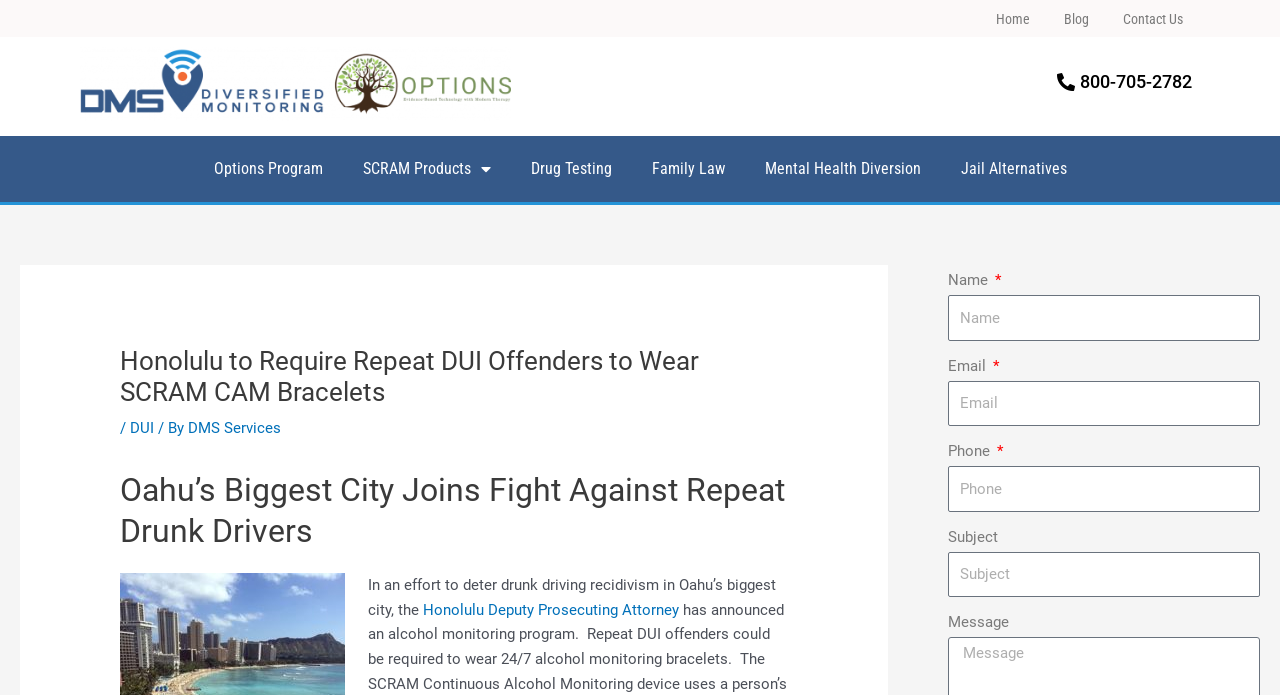Pinpoint the bounding box coordinates of the area that should be clicked to complete the following instruction: "Click the DUI link". The coordinates must be given as four float numbers between 0 and 1, i.e., [left, top, right, bottom].

[0.102, 0.603, 0.12, 0.629]